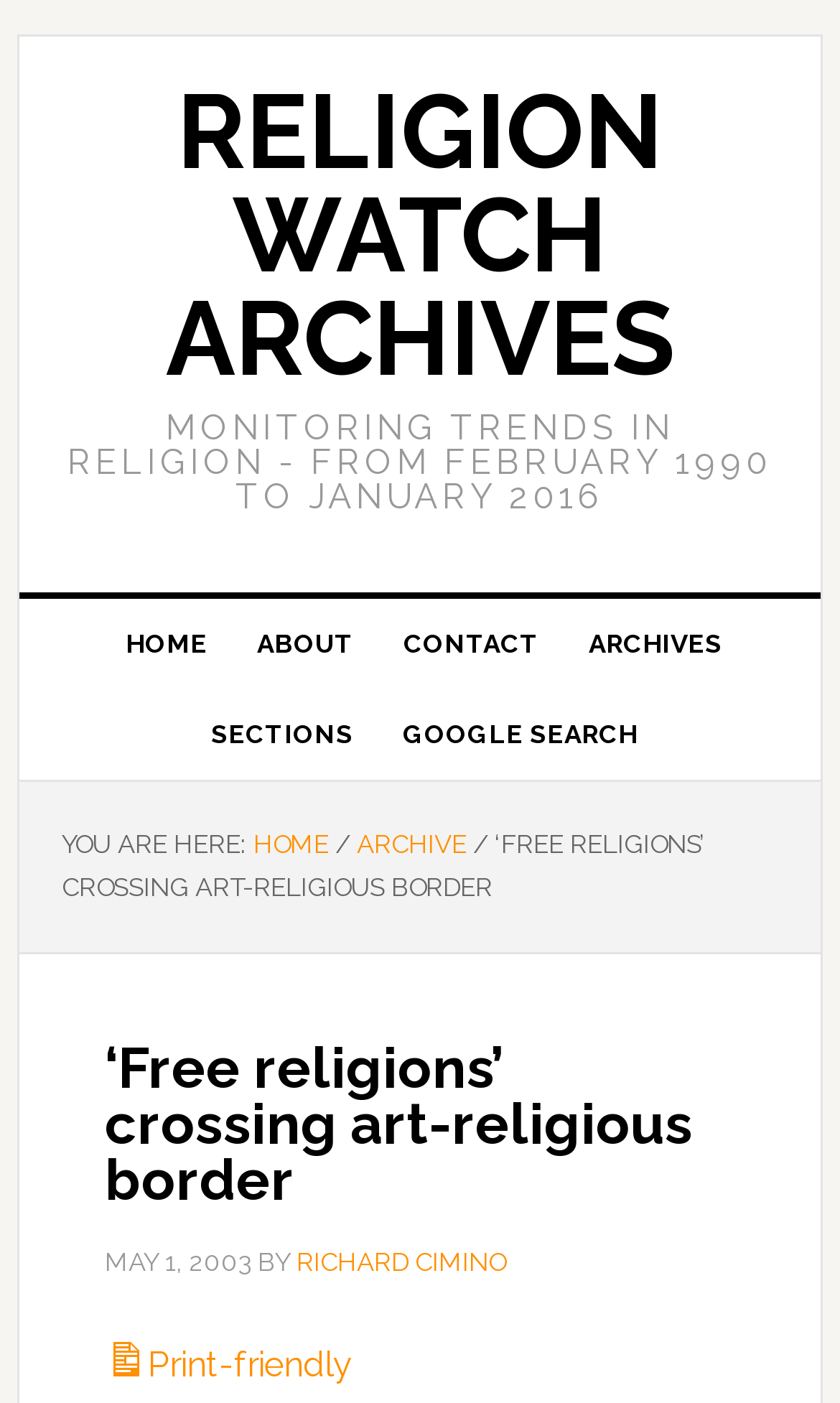Use a single word or phrase to answer this question: 
What is the navigation section?

Main